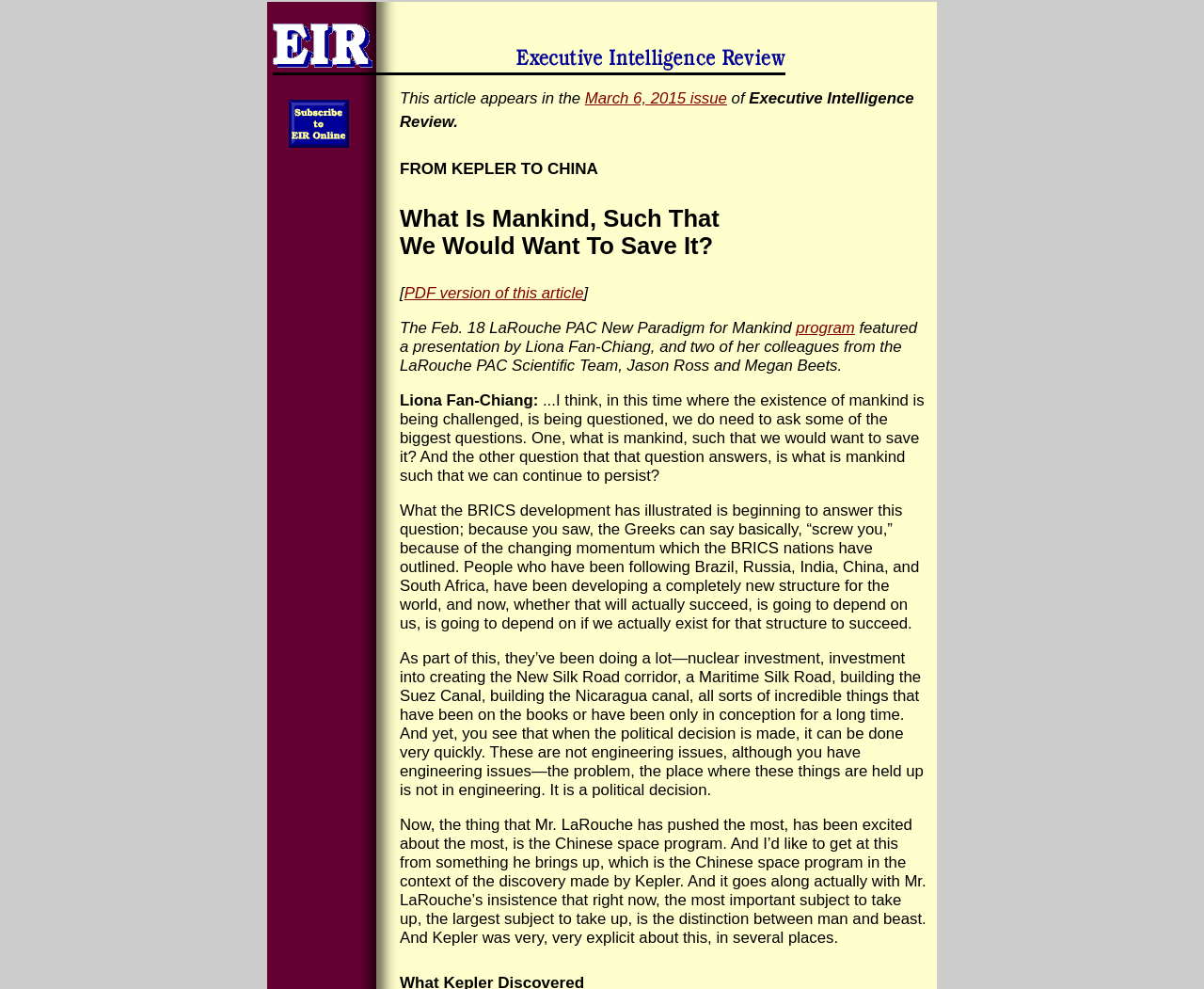Respond to the following query with just one word or a short phrase: 
What is the topic of the presentation by Liona Fan-Chiang?

What is mankind